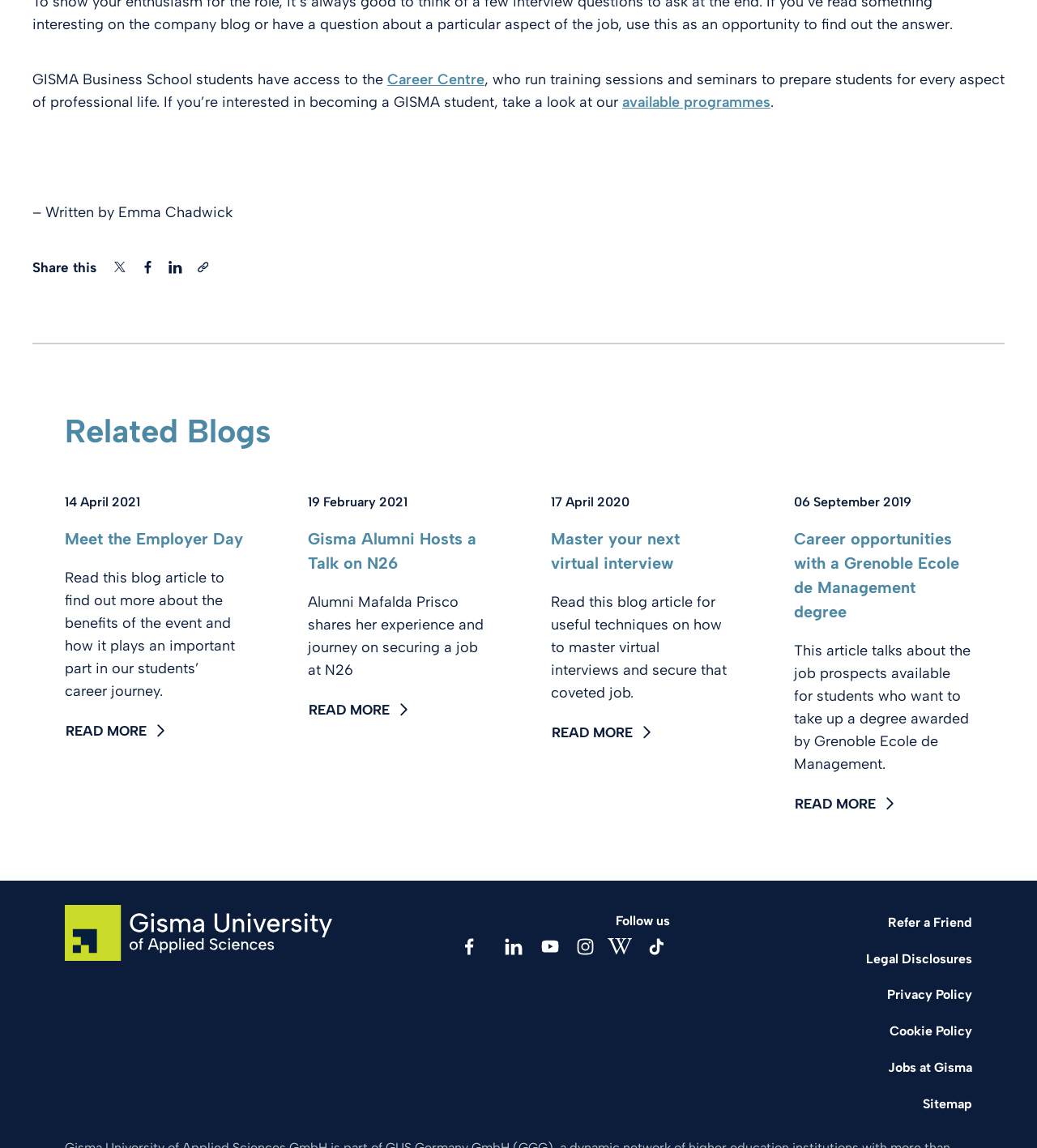Please provide a detailed answer to the question below based on the screenshot: 
What social media platforms can you follow GISMA on?

The social media platforms that GISMA can be followed on are Facebook, Linkedin, Youtube, Instagram, Wikipedia.org, and Tiktok, which are listed under the 'Follow us' heading.